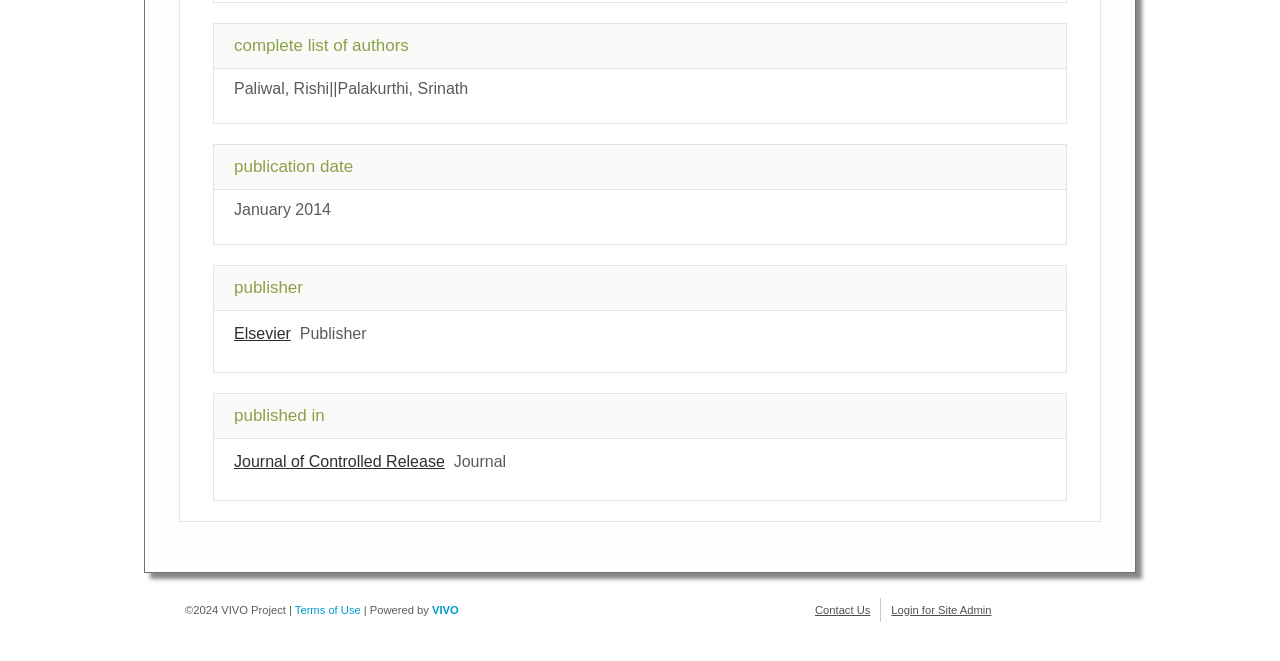Please provide a short answer using a single word or phrase for the question:
What is the name of the journal where the publication was published?

Journal of Controlled Release